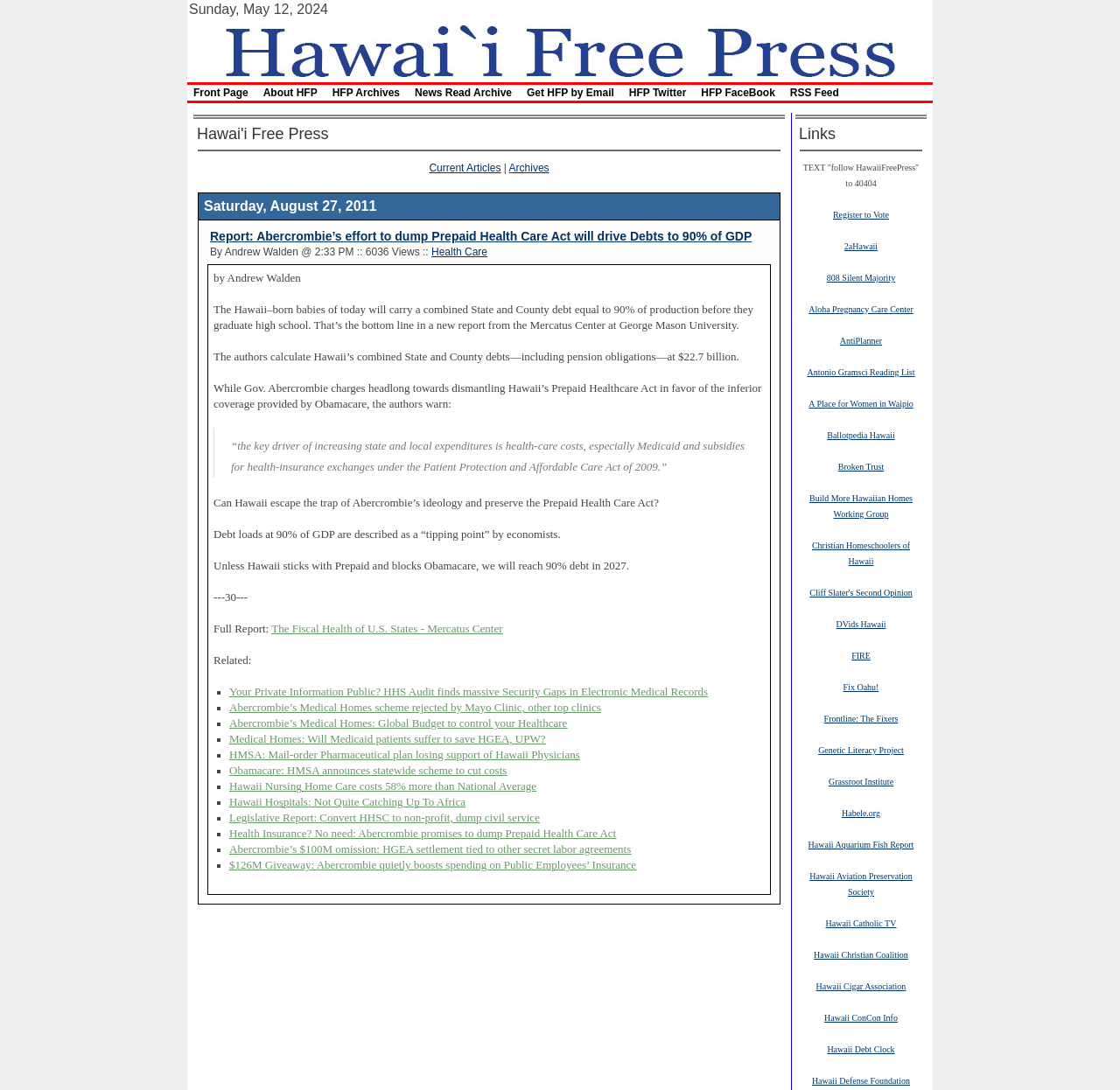Please identify the bounding box coordinates of the area that needs to be clicked to follow this instruction: "Search the website".

None